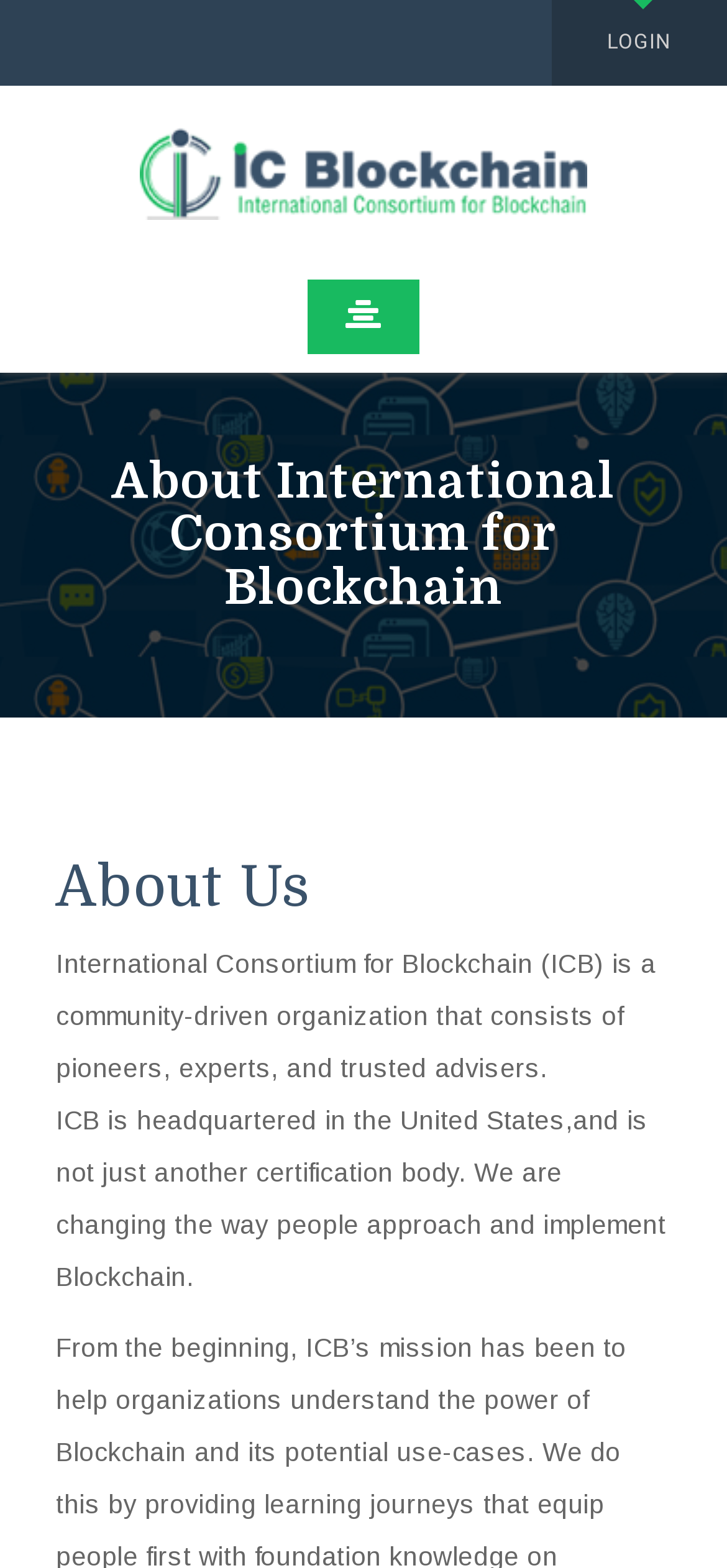Please provide a brief answer to the question using only one word or phrase: 
What is the purpose of the organization?

Certification body